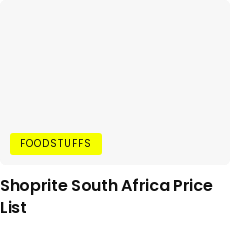What is the purpose of this image?
Please elaborate on the answer to the question with detailed information.

The clean and modern design of the image emphasizes the accessibility of the price list for consumers seeking the latest information on grocery prices in South Africa.